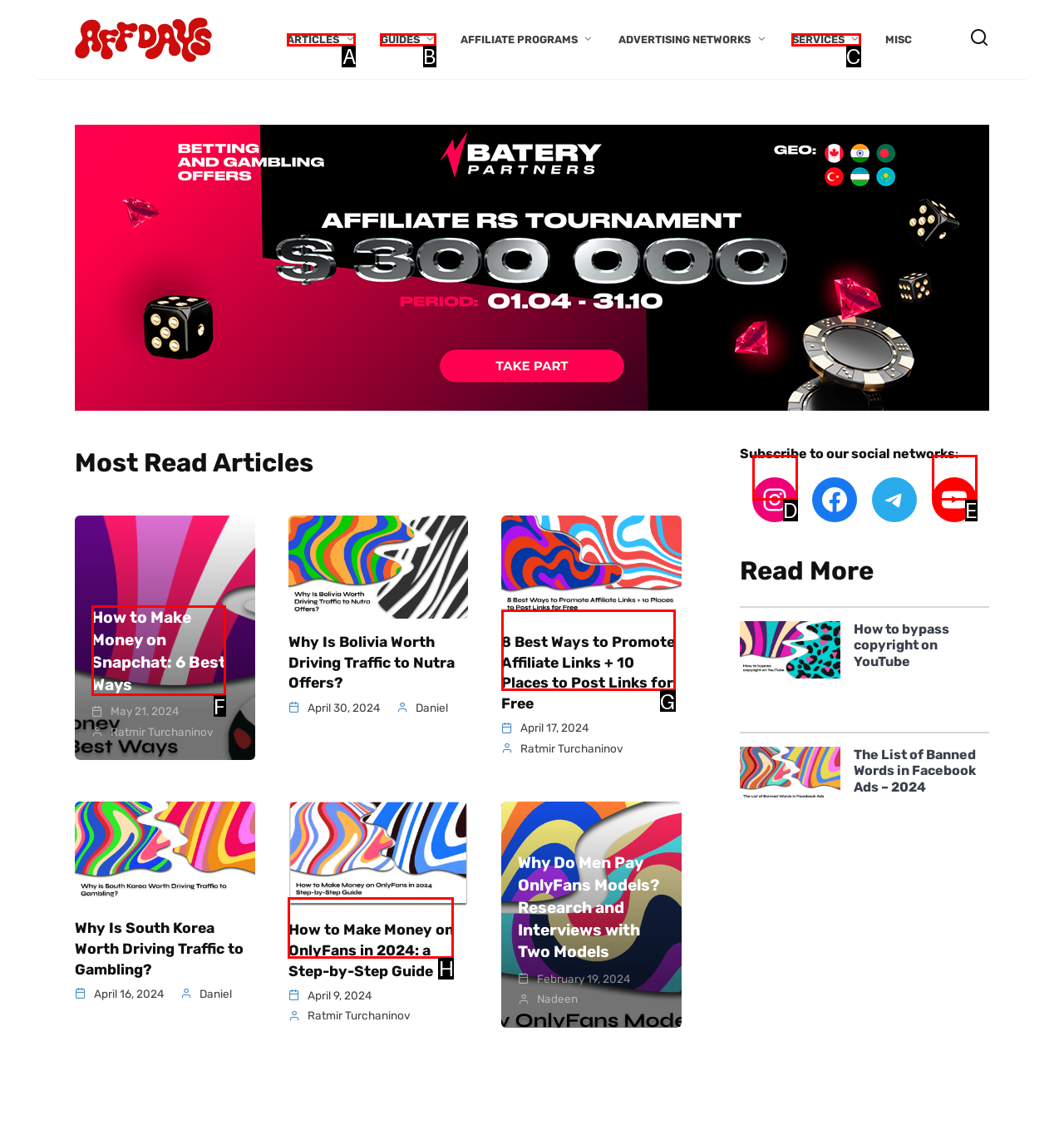Choose the HTML element you need to click to achieve the following task: Read the article 'How to Make Money on Snapchat: 6 Best Ways'
Respond with the letter of the selected option from the given choices directly.

F